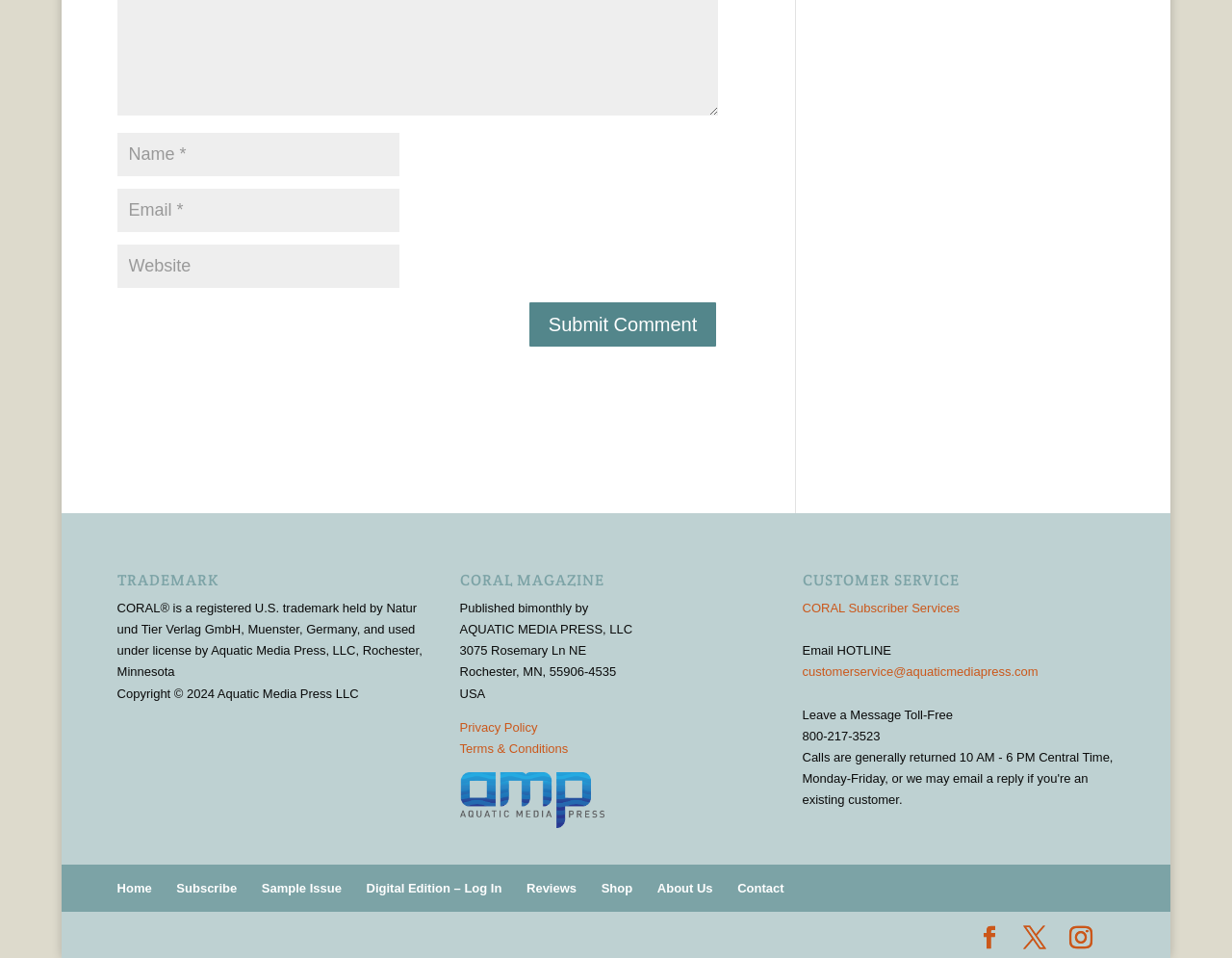What is the name of the magazine published by Aquatic Media Press, LLC? Based on the screenshot, please respond with a single word or phrase.

CORAL